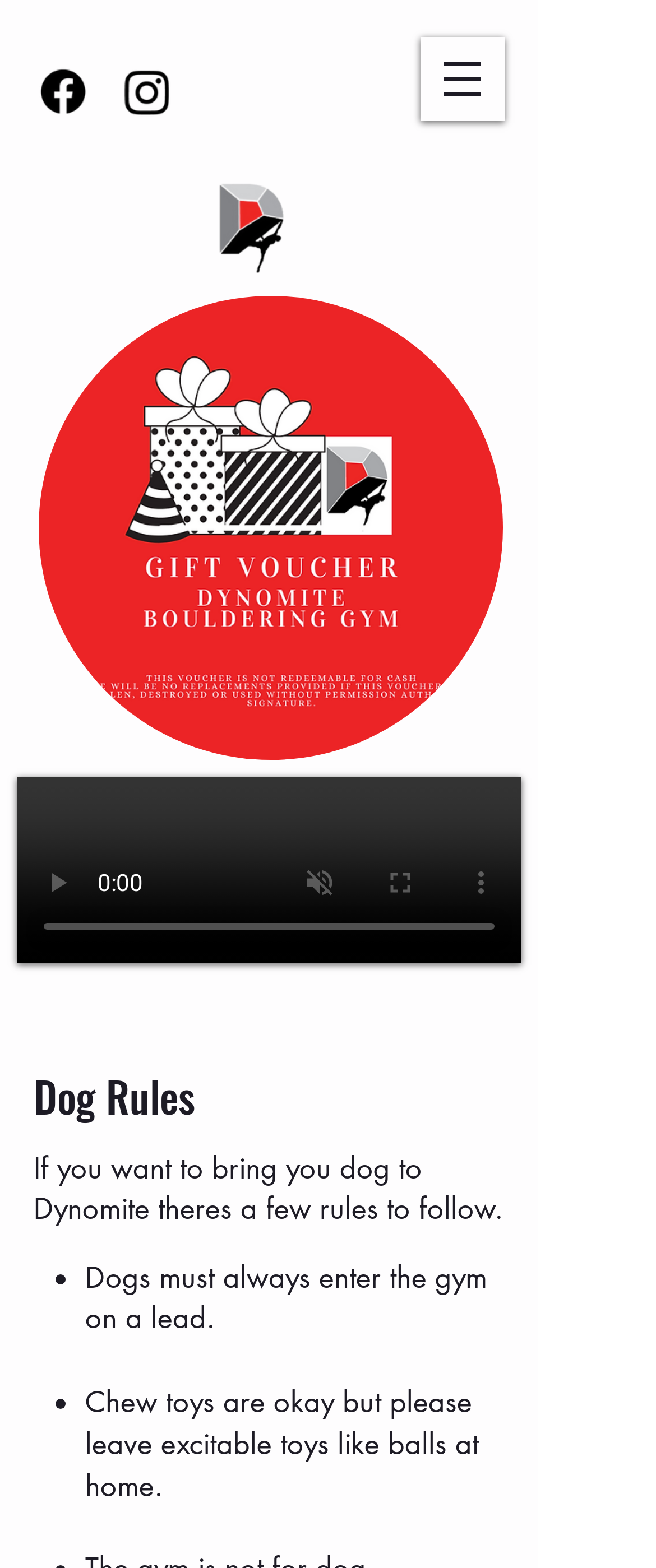Provide the bounding box for the UI element matching this description: "aria-label="content changes on hover"".

[0.09, 0.202, 0.733, 0.485]